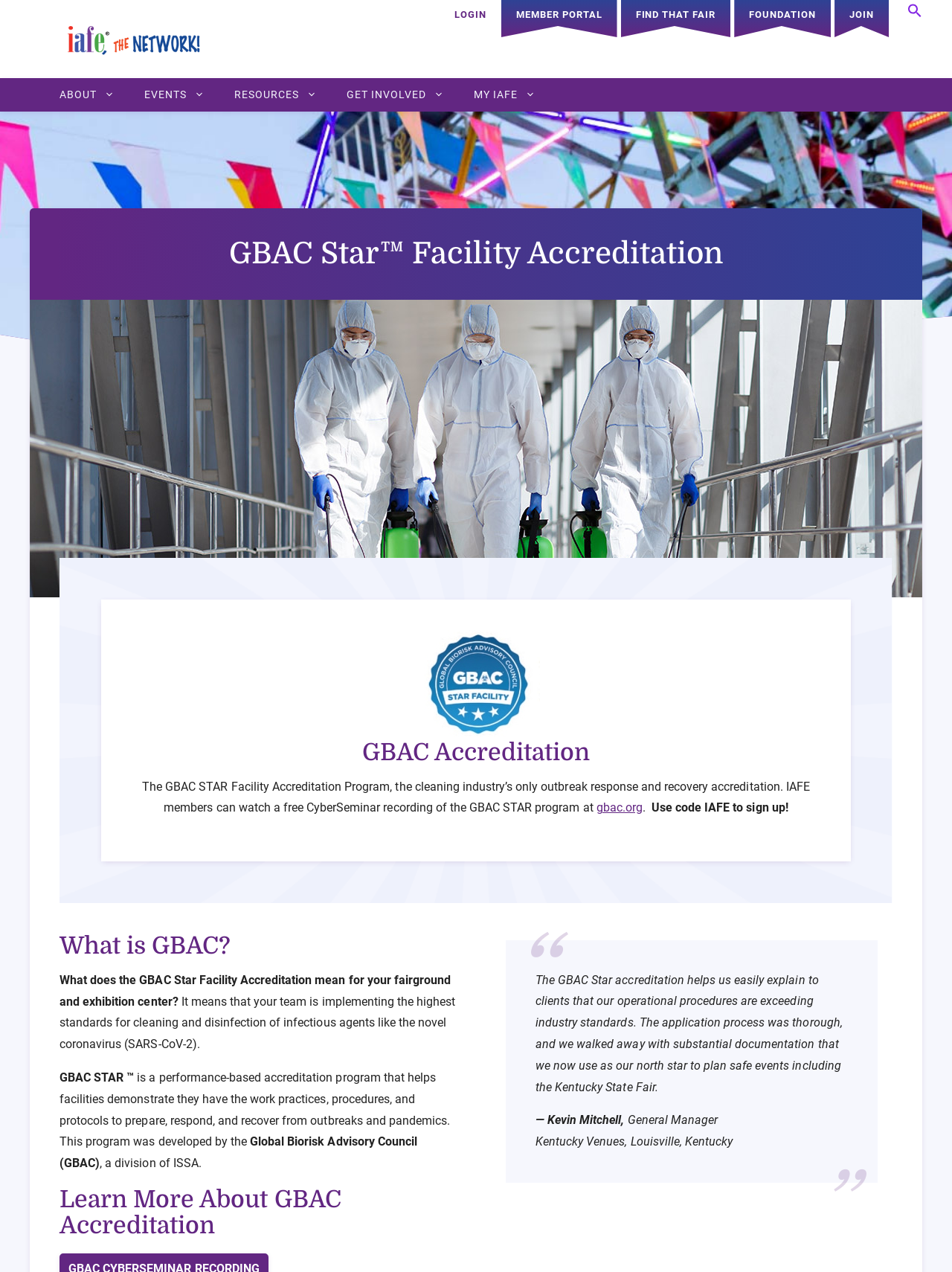What is the name of the fairground mentioned in the quote?
Based on the image, answer the question in a detailed manner.

The question asks about the name of the fairground mentioned in the quote. From the webpage, we can see that the quote '— Kevin Mitchell, General Manager, Kentucky Venues, Louisville, Kentucky' is present, which indicates that the answer is Kentucky State Fair.